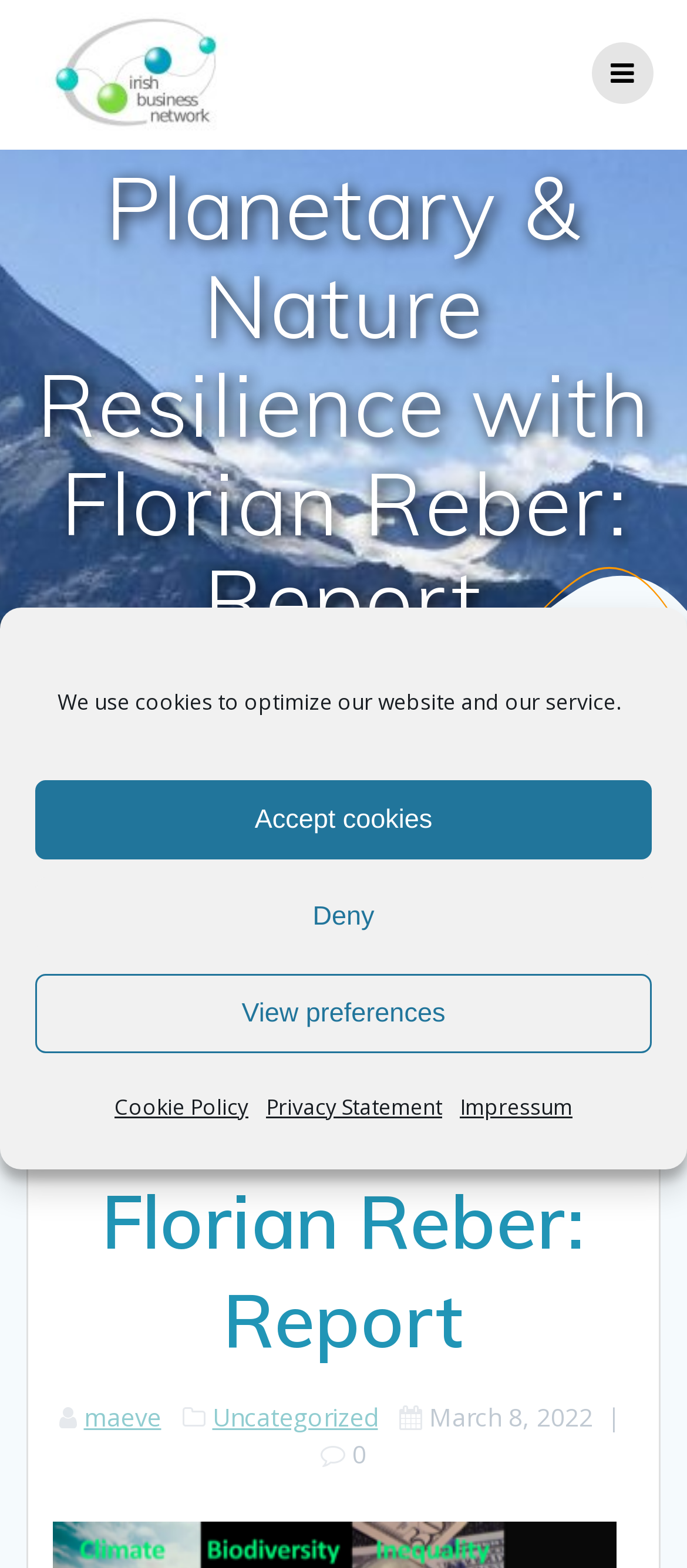Determine the coordinates of the bounding box for the clickable area needed to execute this instruction: "visit Maeve's page".

[0.122, 0.932, 0.235, 0.953]